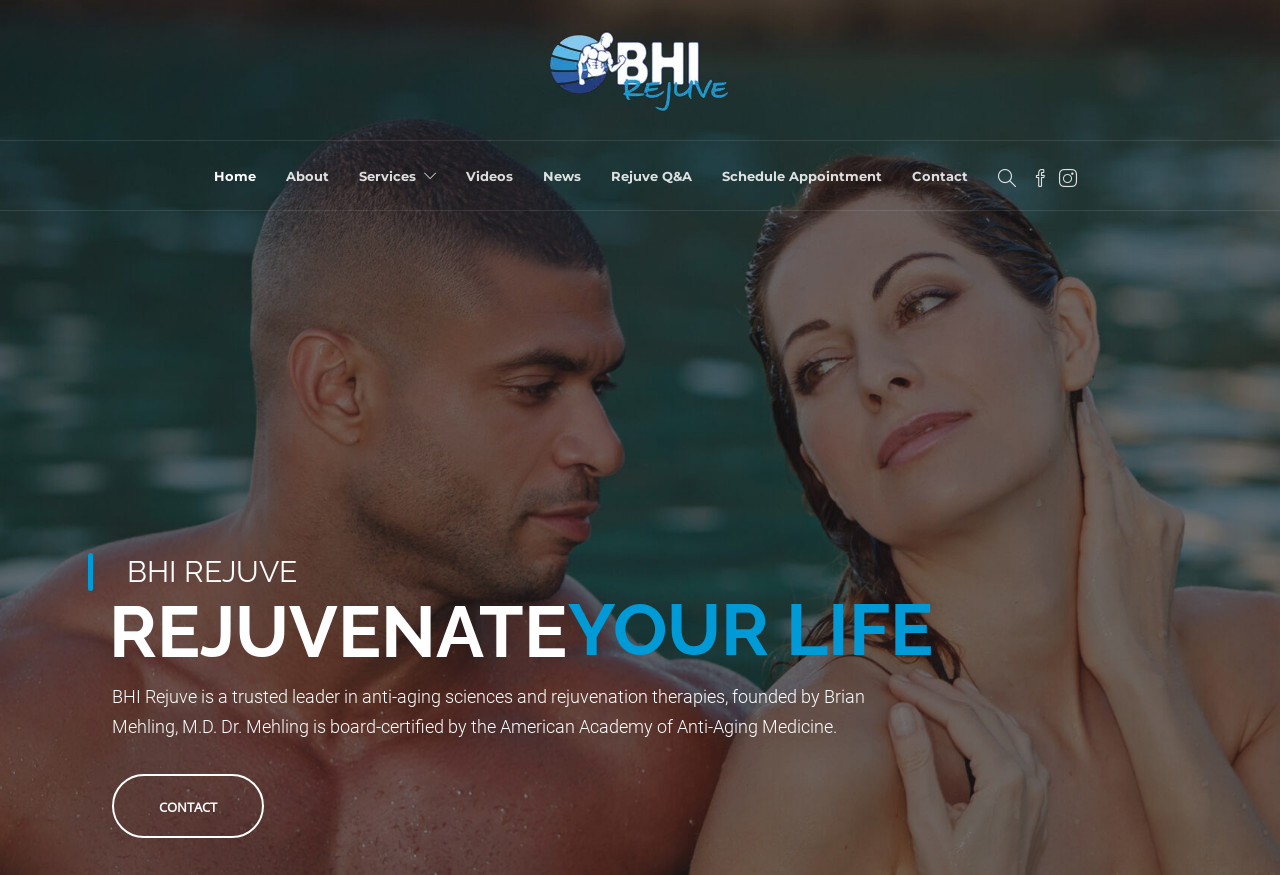Give a one-word or short phrase answer to this question: 
How many social media links are there?

3